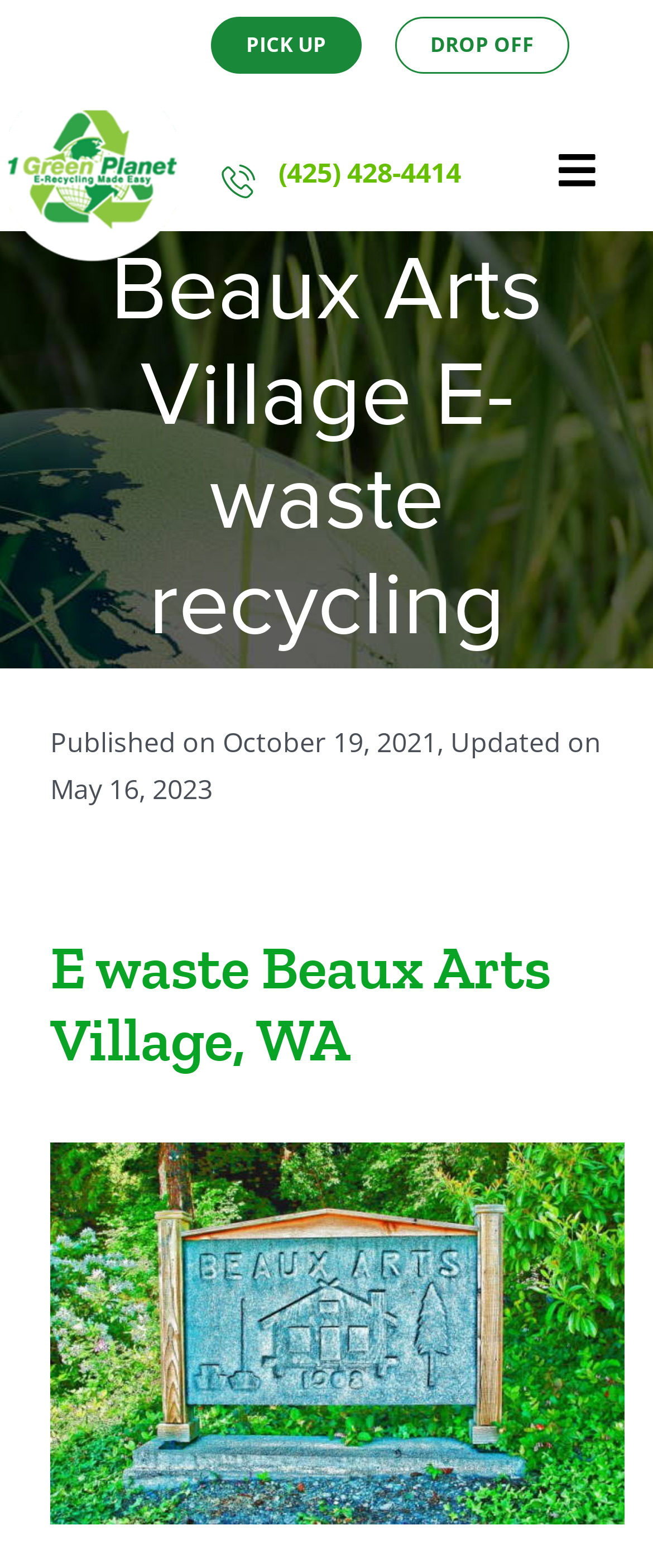Identify the main title of the webpage and generate its text content.

Beaux Arts Village E-waste recycling